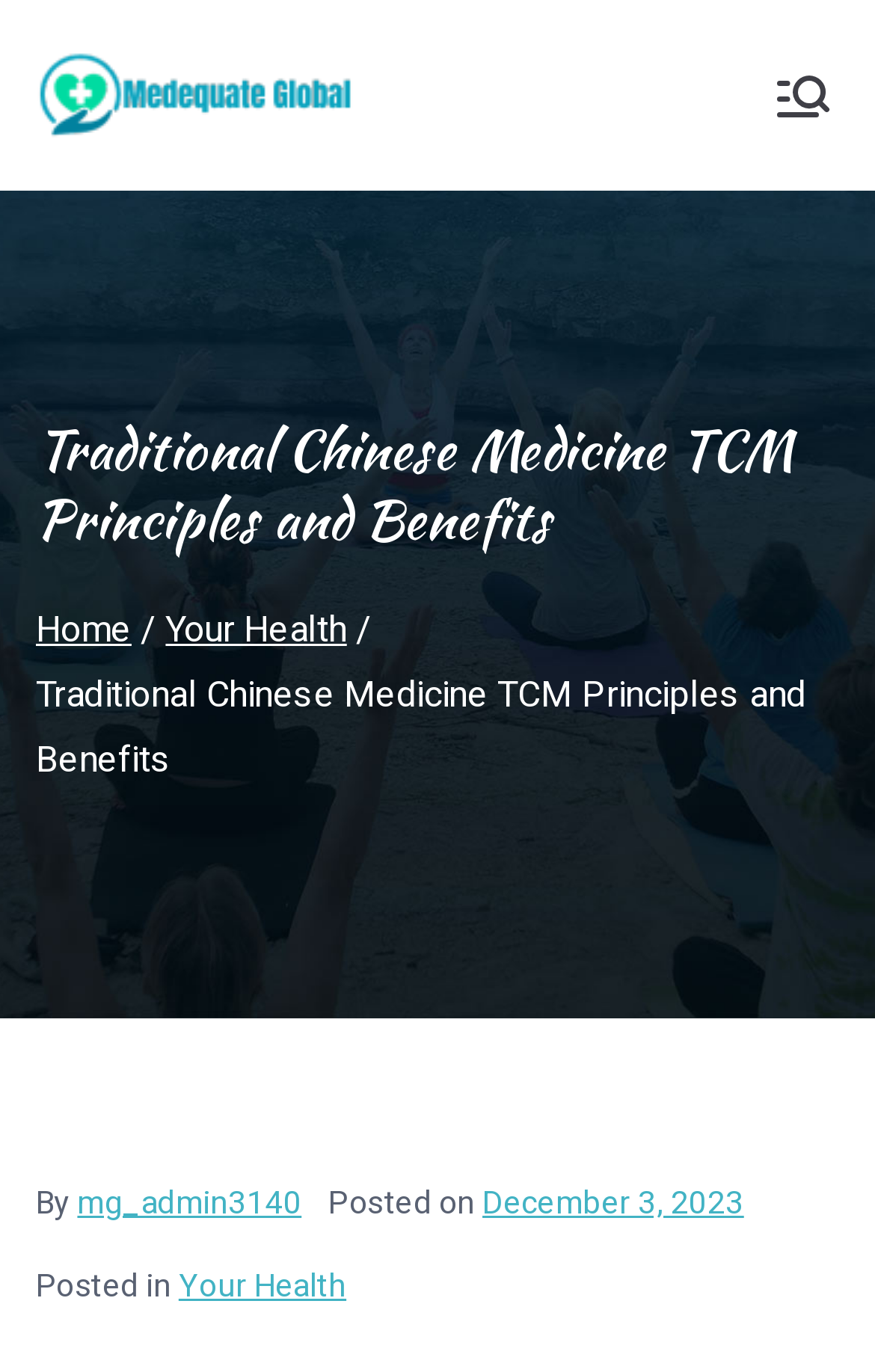Locate the bounding box coordinates of the area you need to click to fulfill this instruction: 'view Your Health page'. The coordinates must be in the form of four float numbers ranging from 0 to 1: [left, top, right, bottom].

[0.189, 0.44, 0.396, 0.48]